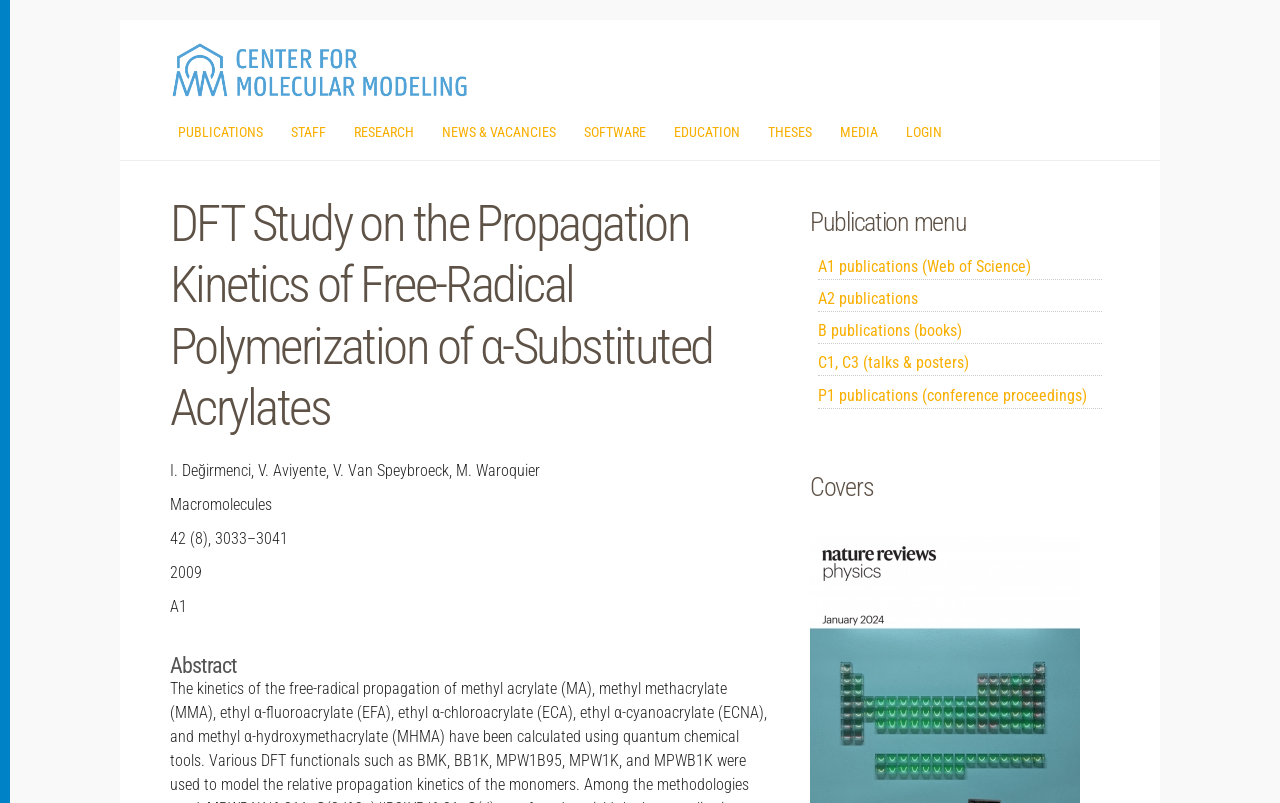Provide a comprehensive description of the webpage.

This webpage is about a research publication titled "DFT Study on the Propagation Kinetics of Free-Radical Polymerization of α-Substituted Acrylates" from the Center for Molecular Modeling. 

At the top, there is a link to "Skip to main content" followed by a horizontal menu with seven links: "PUBLICATIONS", "STAFF", "RESEARCH", "NEWS & VACANCIES", "SOFTWARE", "EDUCATION", and "THESES". 

Below the menu, there is a heading with the title of the publication, which is followed by the authors' names, the journal title "Macromolecules", the volume and page numbers "42 (8), 3033–3041", the year "2009", and the label "A1". 

Underneath, there is an "Abstract" section. 

On the right side of the page, there are two sections: "Publication menu" and "Covers". The "Publication menu" section contains five links to different types of publications, including A1 publications, A2 publications, B publications, C1 and C3 publications, and P1 publications.